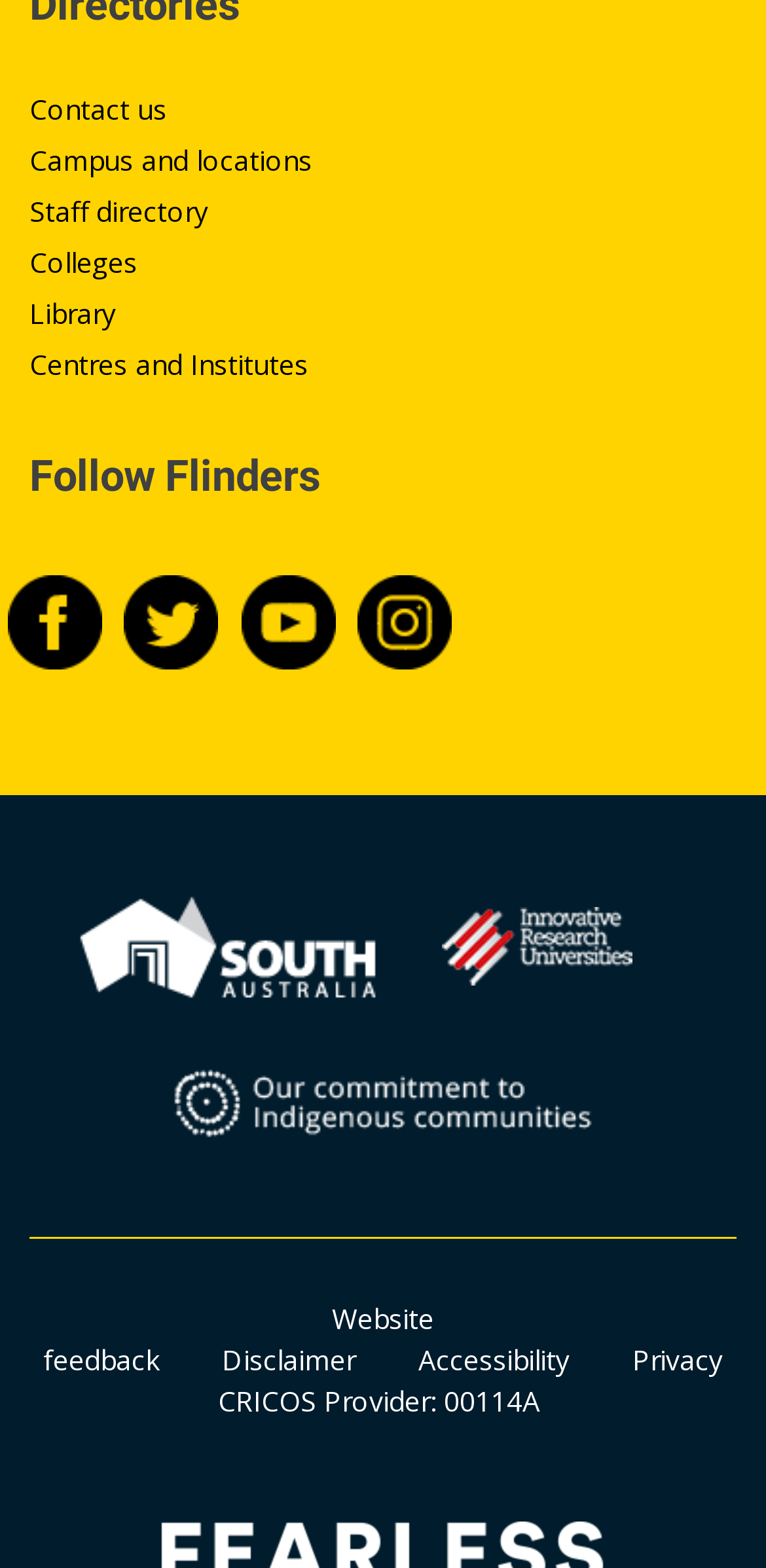Identify the bounding box coordinates for the UI element described as follows: "alt="Flinders University at Instagram"". Ensure the coordinates are four float numbers between 0 and 1, formatted as [left, top, right, bottom].

[0.314, 0.381, 0.448, 0.408]